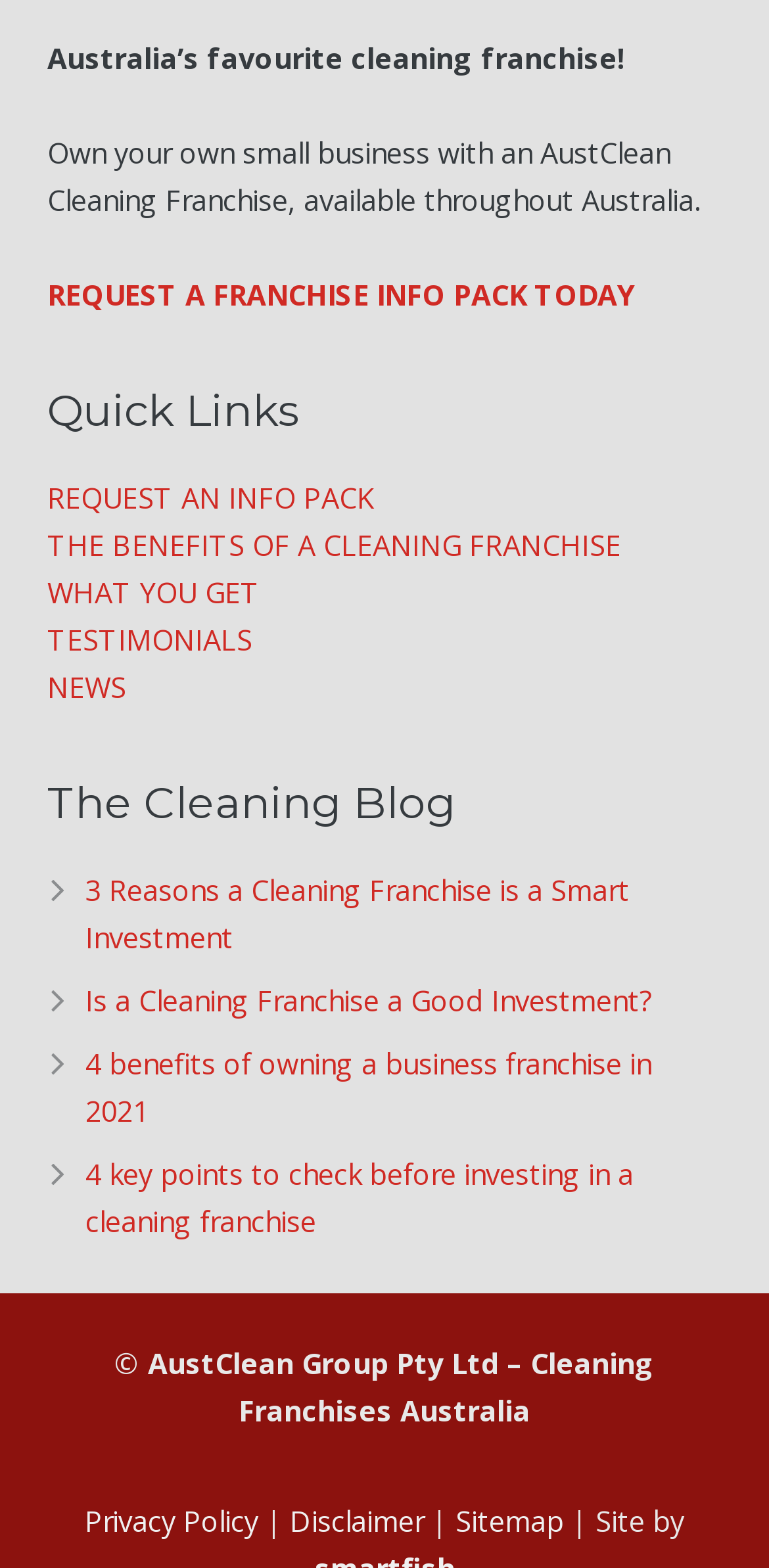What is the main topic of this website?
Using the image, answer in one word or phrase.

Cleaning franchise